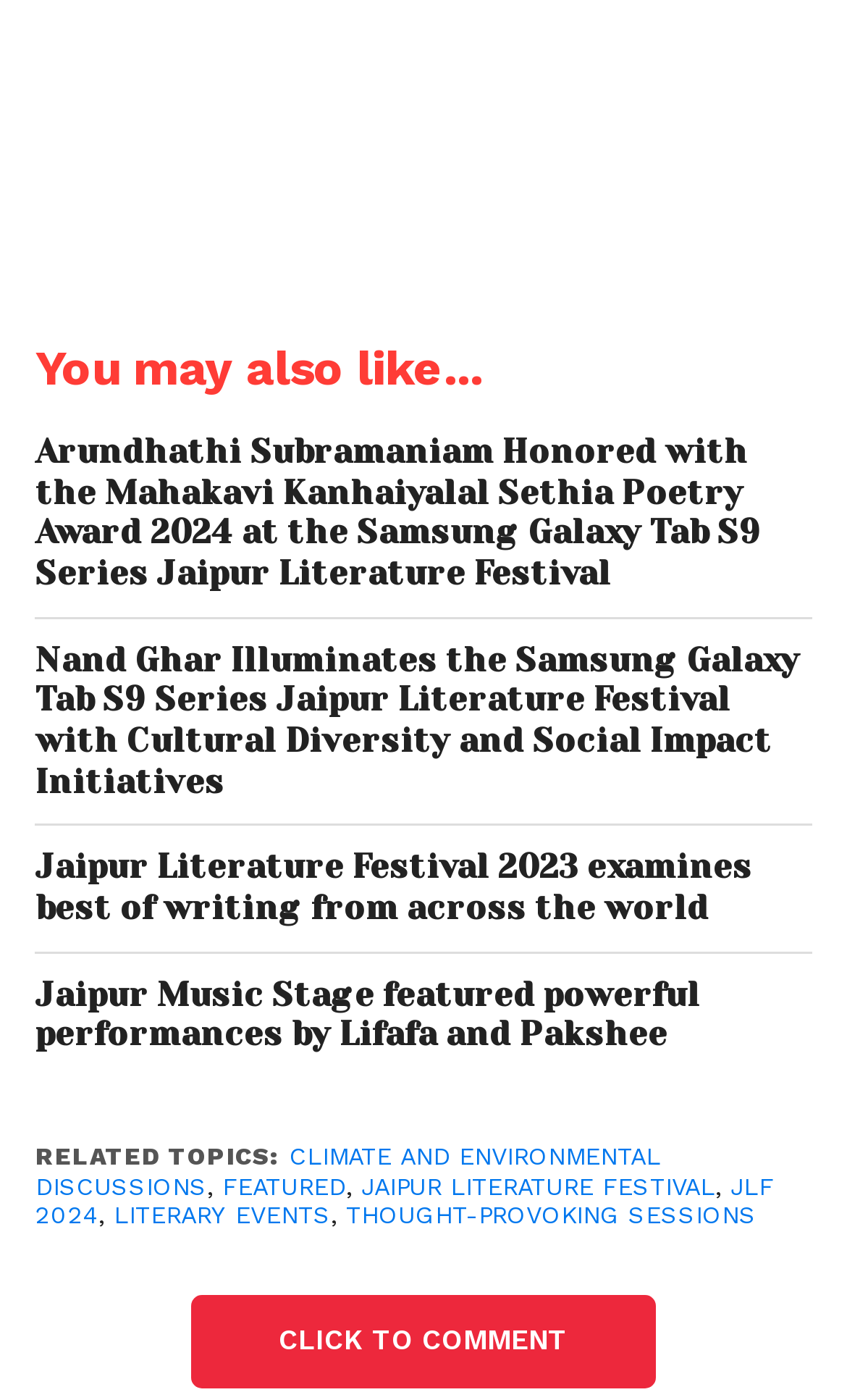Identify the bounding box of the UI element that matches this description: "jaipur literature festival".

[0.426, 0.837, 0.844, 0.858]